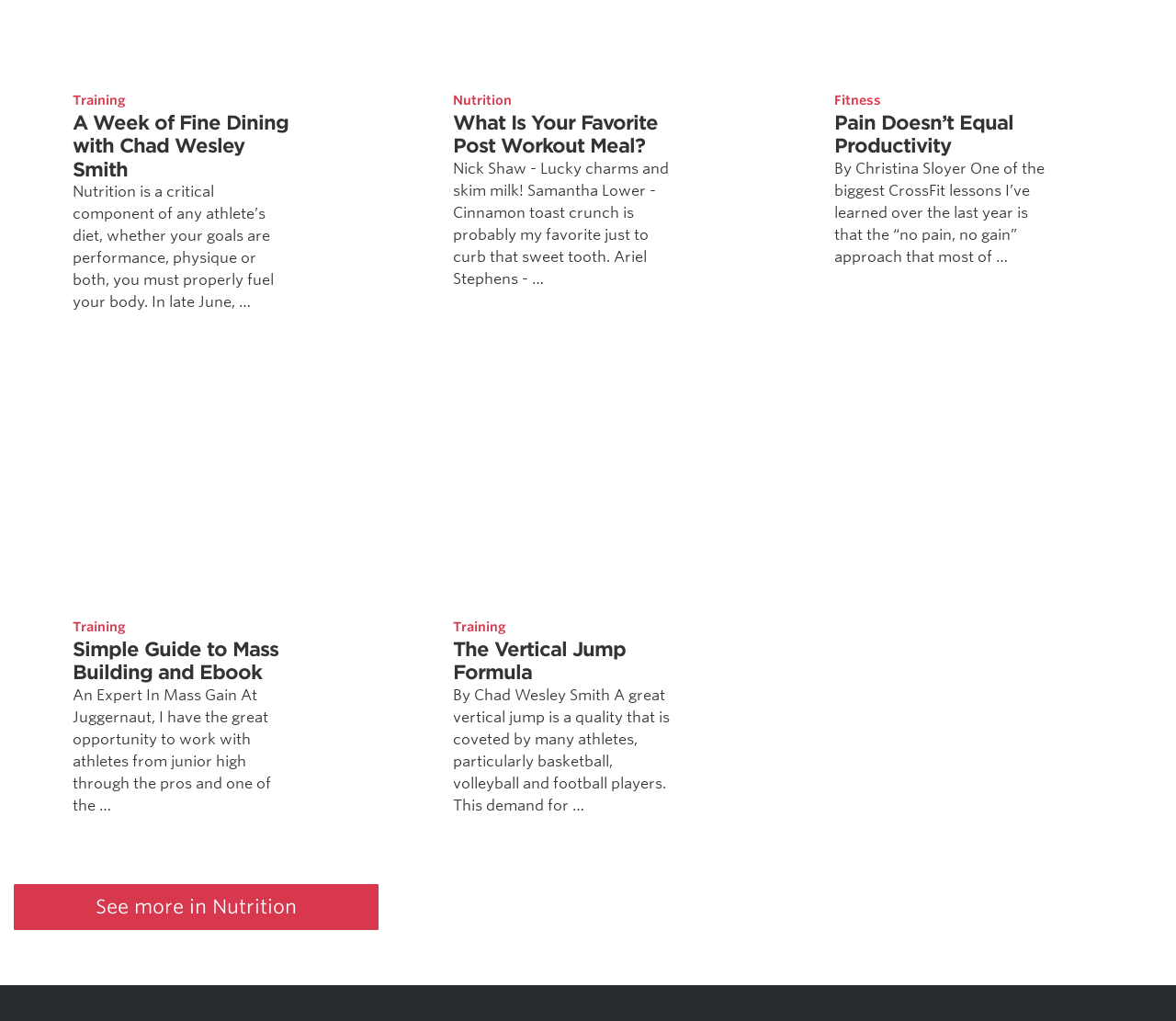What are the categories of articles on the webpage?
Examine the image closely and answer the question with as much detail as possible.

The links 'The Jugg Life', 'Powerlifting', 'Weightlifting', 'Training', 'Nutrition', and 'Movement' are categories of articles on the webpage, which are related to fitness and sports.